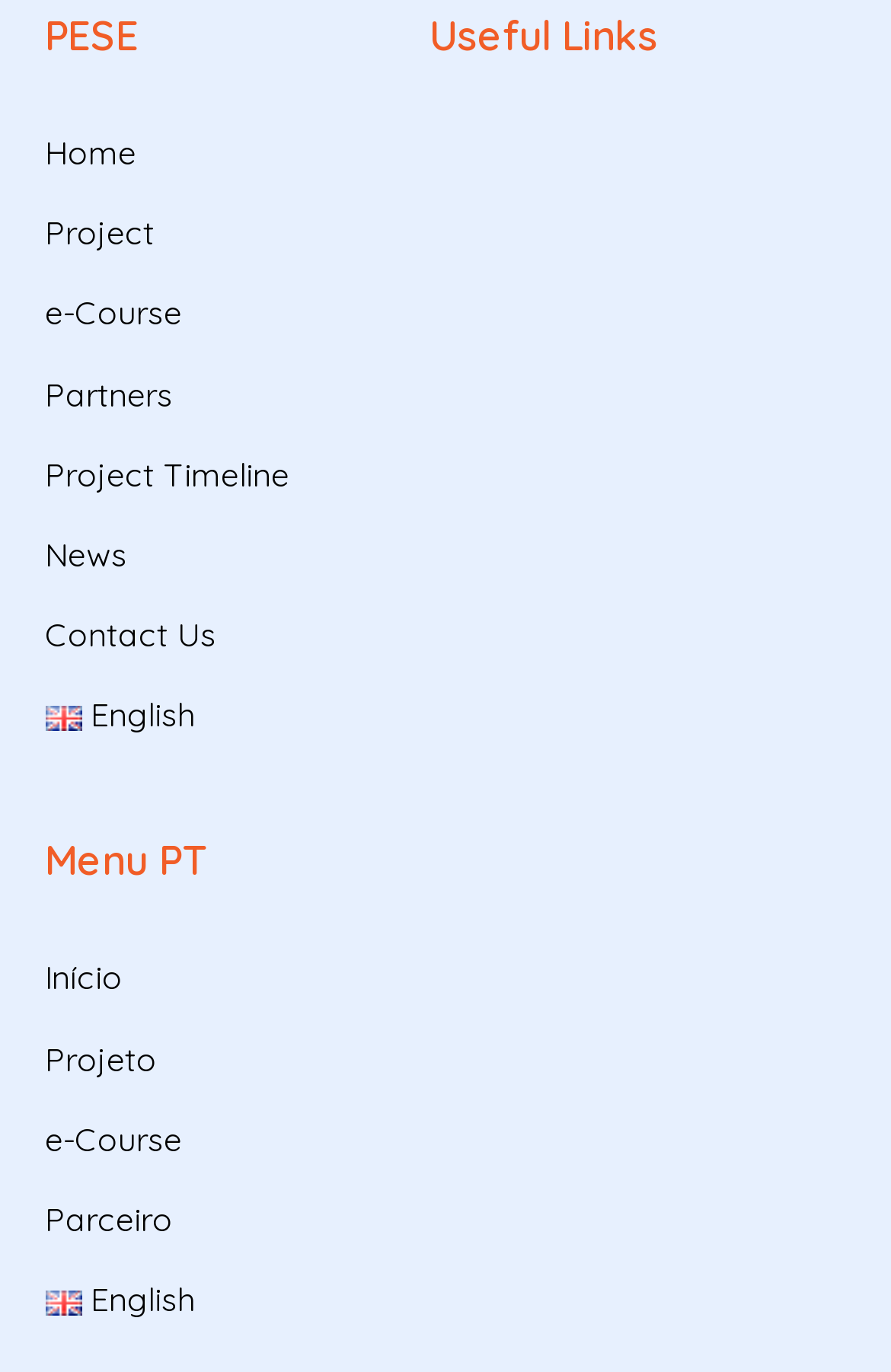Based on the element description, predict the bounding box coordinates (top-left x, top-left y, bottom-right x, bottom-right y) for the UI element in the screenshot: title="Share Post"

None